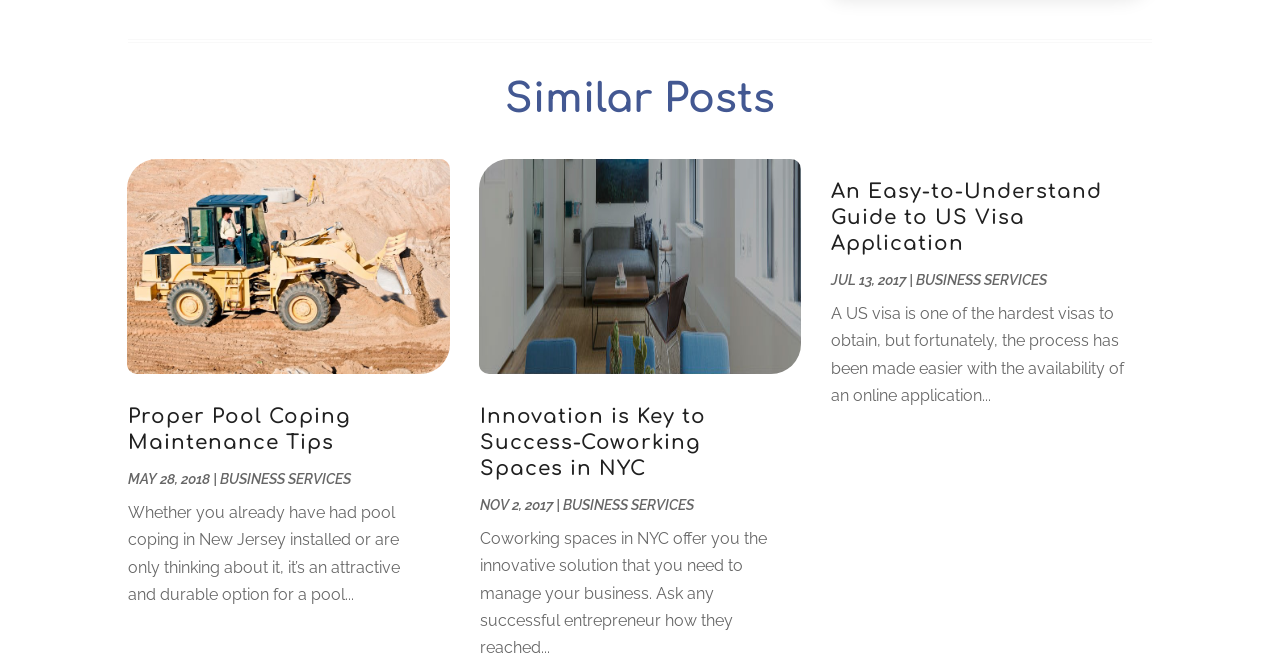Give a one-word or short-phrase answer to the following question: 
What is the category with the highest number?

Business